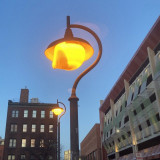What type of building is on the left? From the image, respond with a single word or brief phrase.

Historic brick building